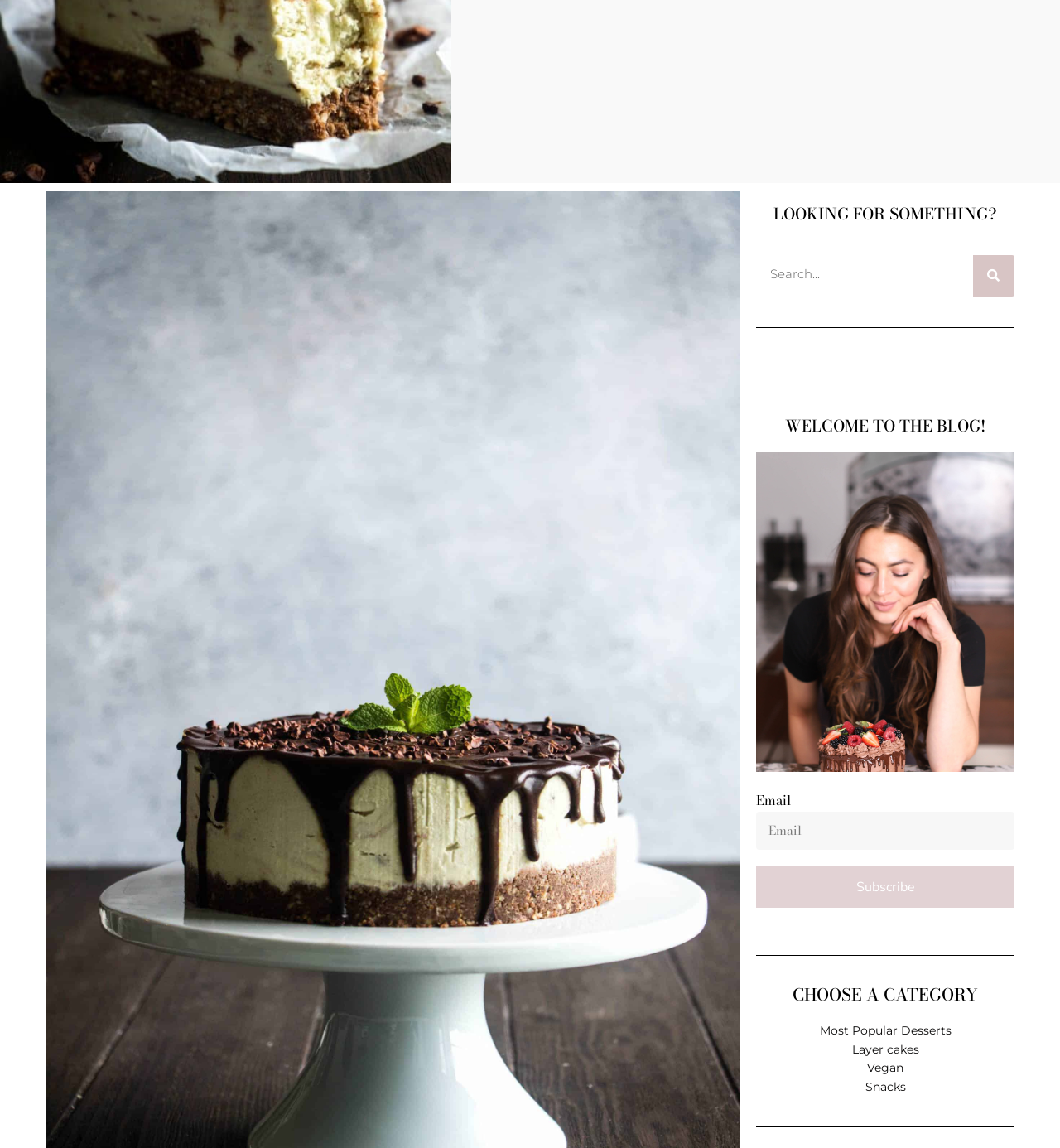Using the element description Snacks, predict the bounding box coordinates for the UI element. Provide the coordinates in (top-left x, top-left y, bottom-right x, bottom-right y) format with values ranging from 0 to 1.

[0.816, 0.938, 0.854, 0.954]